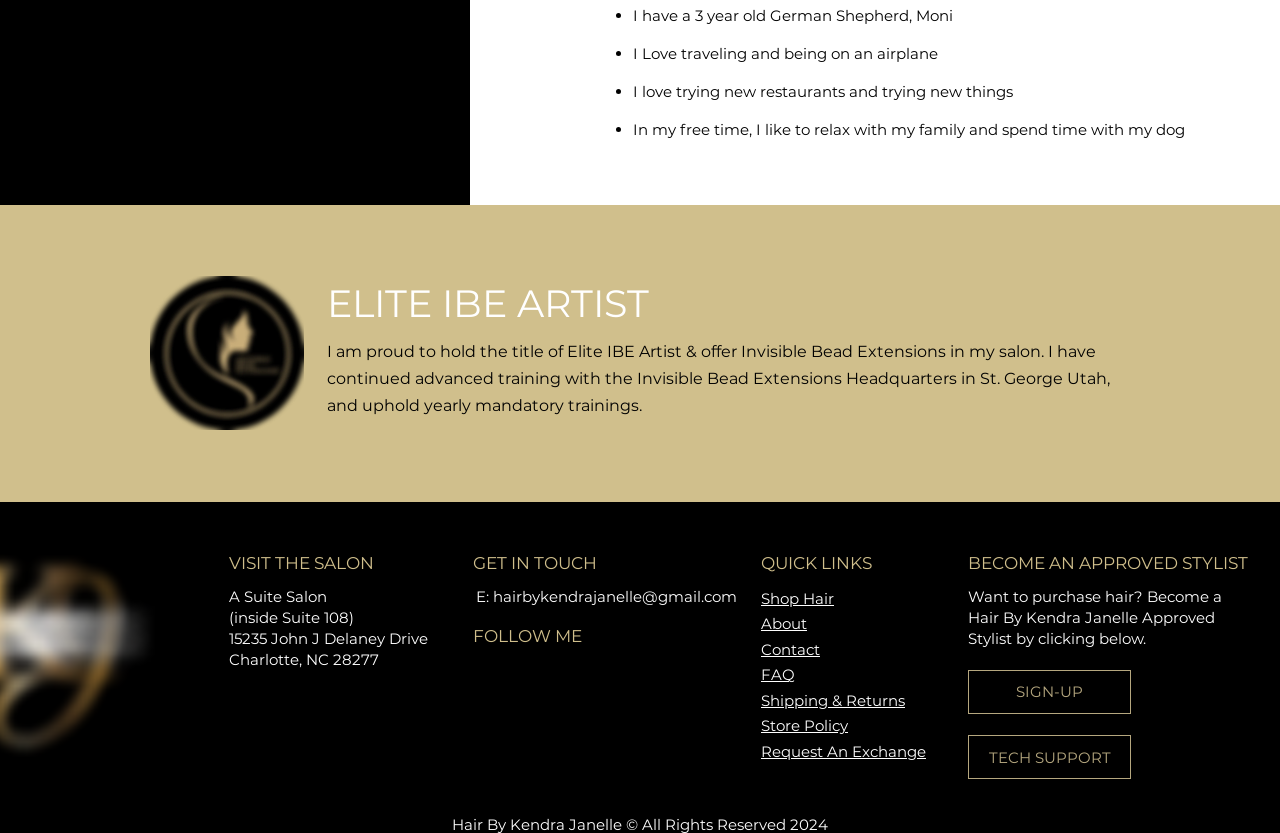Please identify the bounding box coordinates of the area I need to click to accomplish the following instruction: "Click the 'VISIT THE SALON' button".

[0.179, 0.663, 0.326, 0.691]